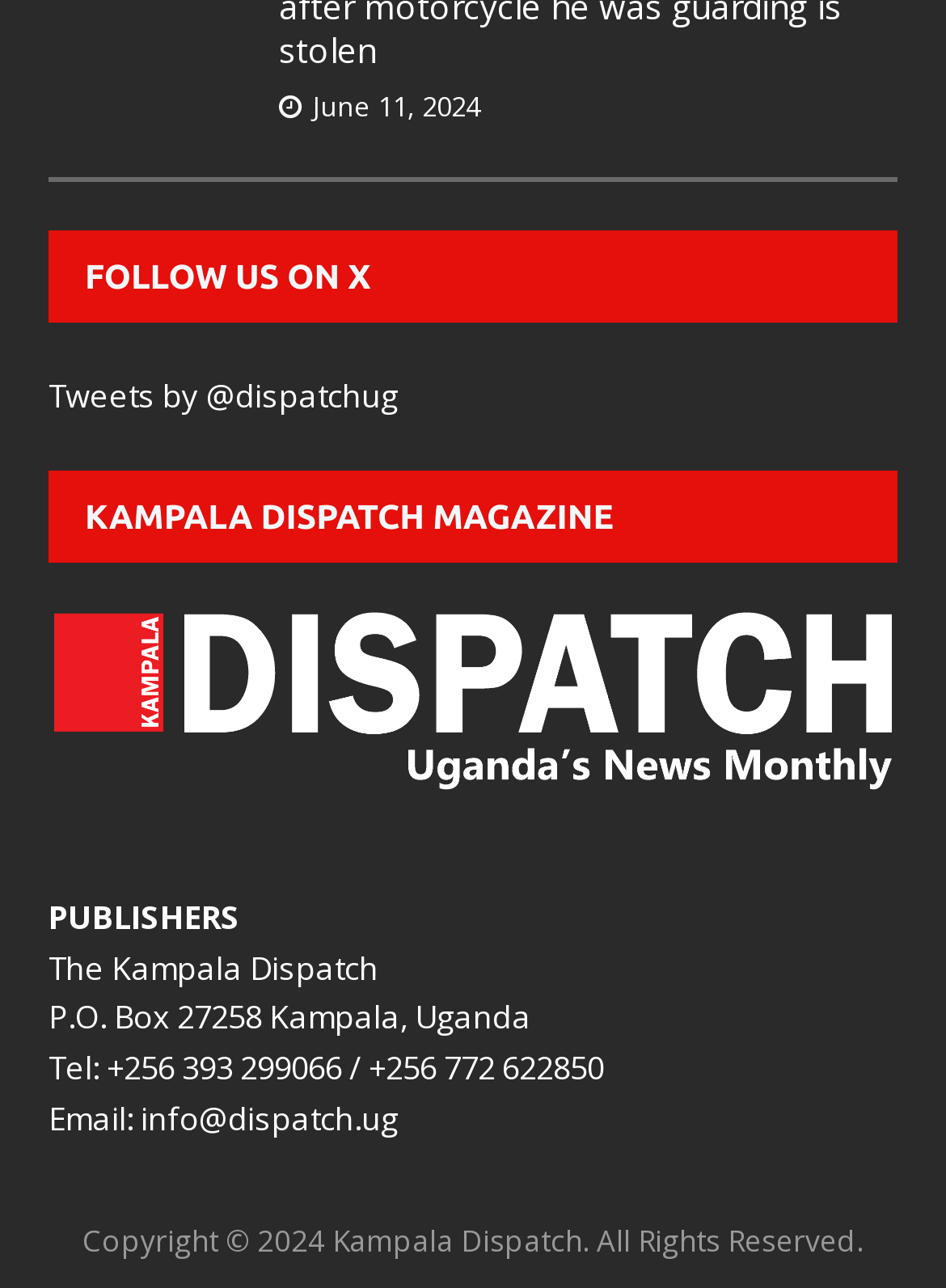Identify the bounding box coordinates of the region I need to click to complete this instruction: "Email the publisher".

[0.149, 0.851, 0.421, 0.885]